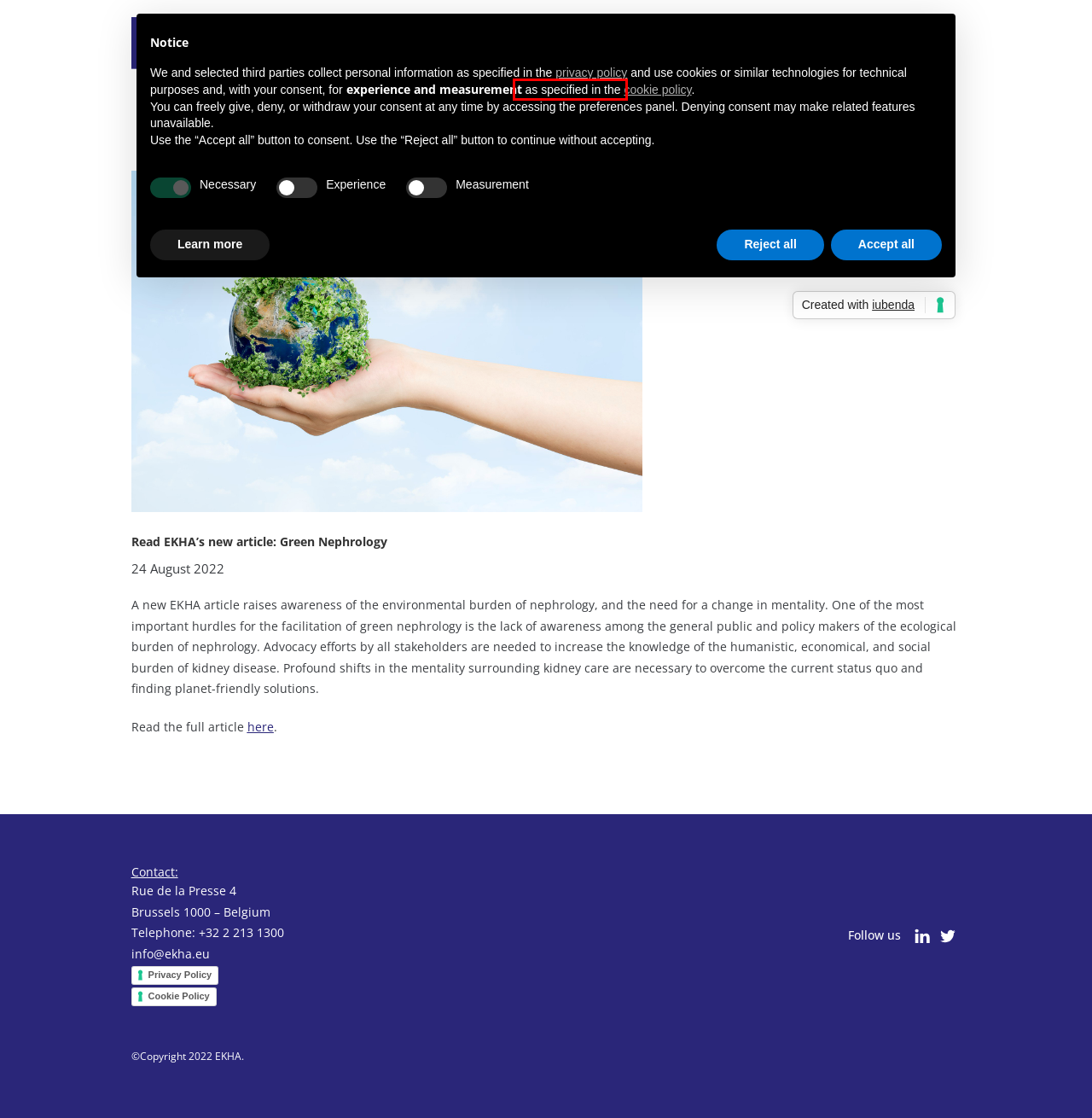You are presented with a screenshot of a webpage that includes a red bounding box around an element. Determine which webpage description best matches the page that results from clicking the element within the red bounding box. Here are the candidates:
A. For EU Cookie Law & GDPR Compliance | iubenda Cookie Solution
B. Cookie Policy of ekha.eu/
C. EKHA's Events - Ekha
D. Privacy Policy of ekha.eu/
E. Home - Ekha
F. About us - Ekha
G. Activities - Ekha
H. Publications - Ekha

C